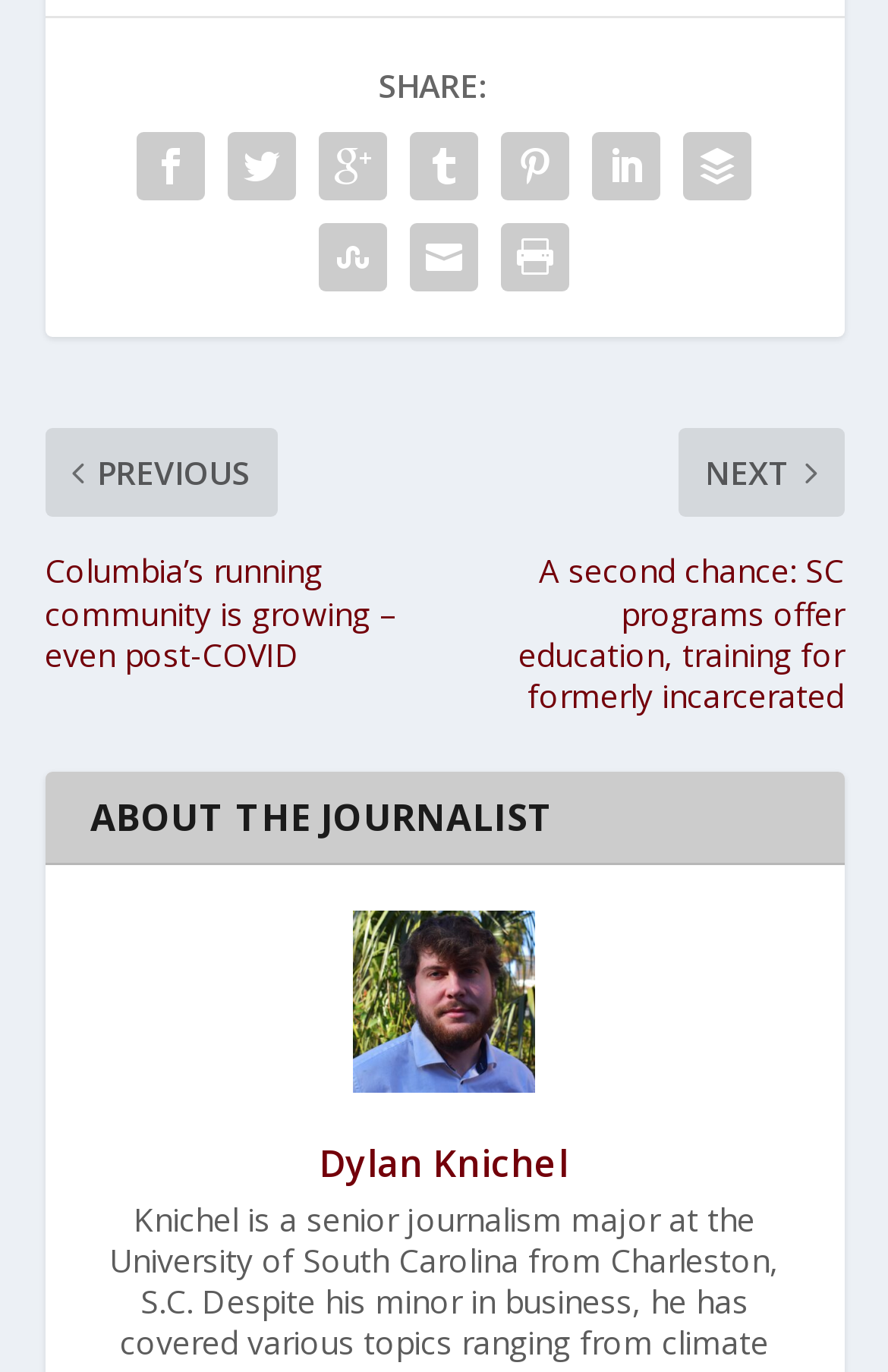Provide a one-word or brief phrase answer to the question:
How many social media links are there?

8